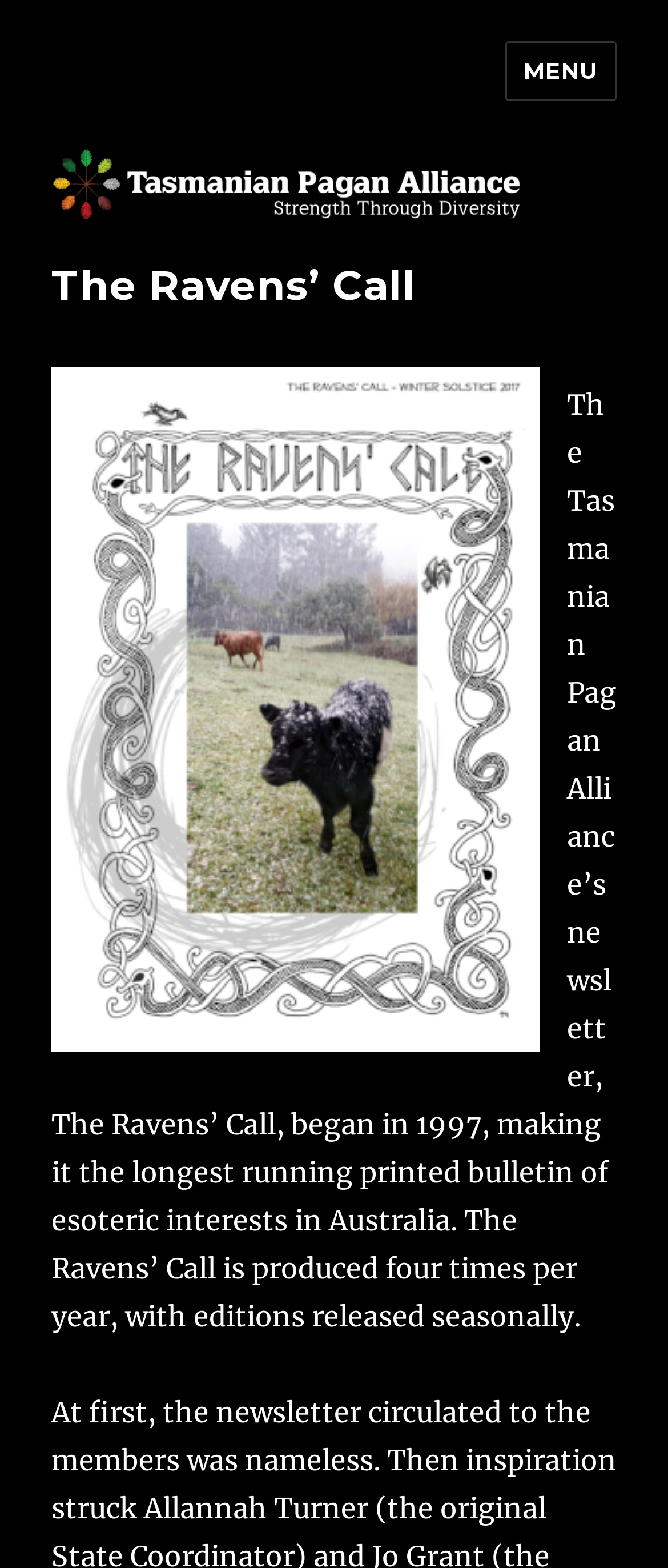In what year did the newsletter begin?
Based on the image, answer the question in a detailed manner.

I found the answer by reading the text description on the webpage, which states that 'The Ravens’ Call, began in 1997, making it the longest running printed bulletin of esoteric interests in Australia.' This indicates that the newsletter started in 1997.